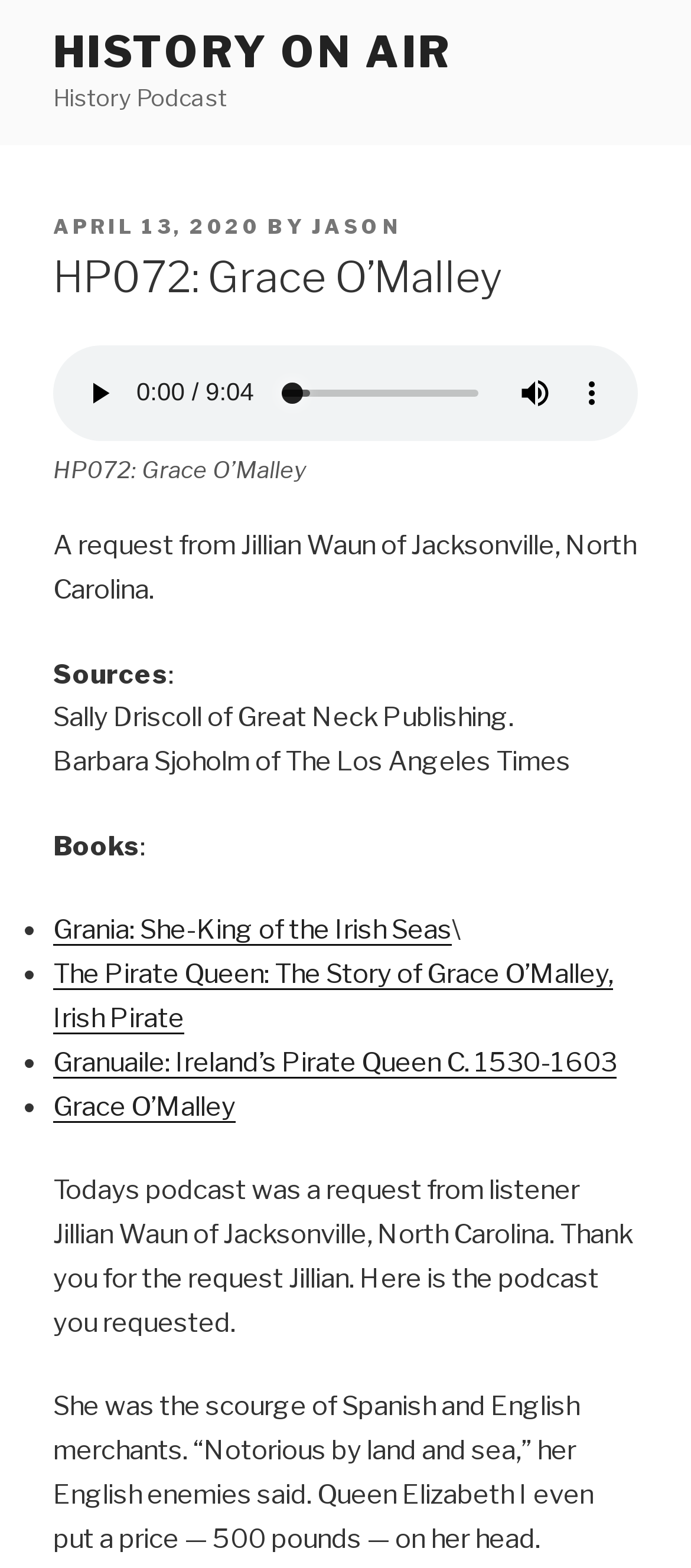Using the webpage screenshot, find the UI element described by History on air. Provide the bounding box coordinates in the format (top-left x, top-left y, bottom-right x, bottom-right y), ensuring all values are floating point numbers between 0 and 1.

[0.077, 0.017, 0.654, 0.05]